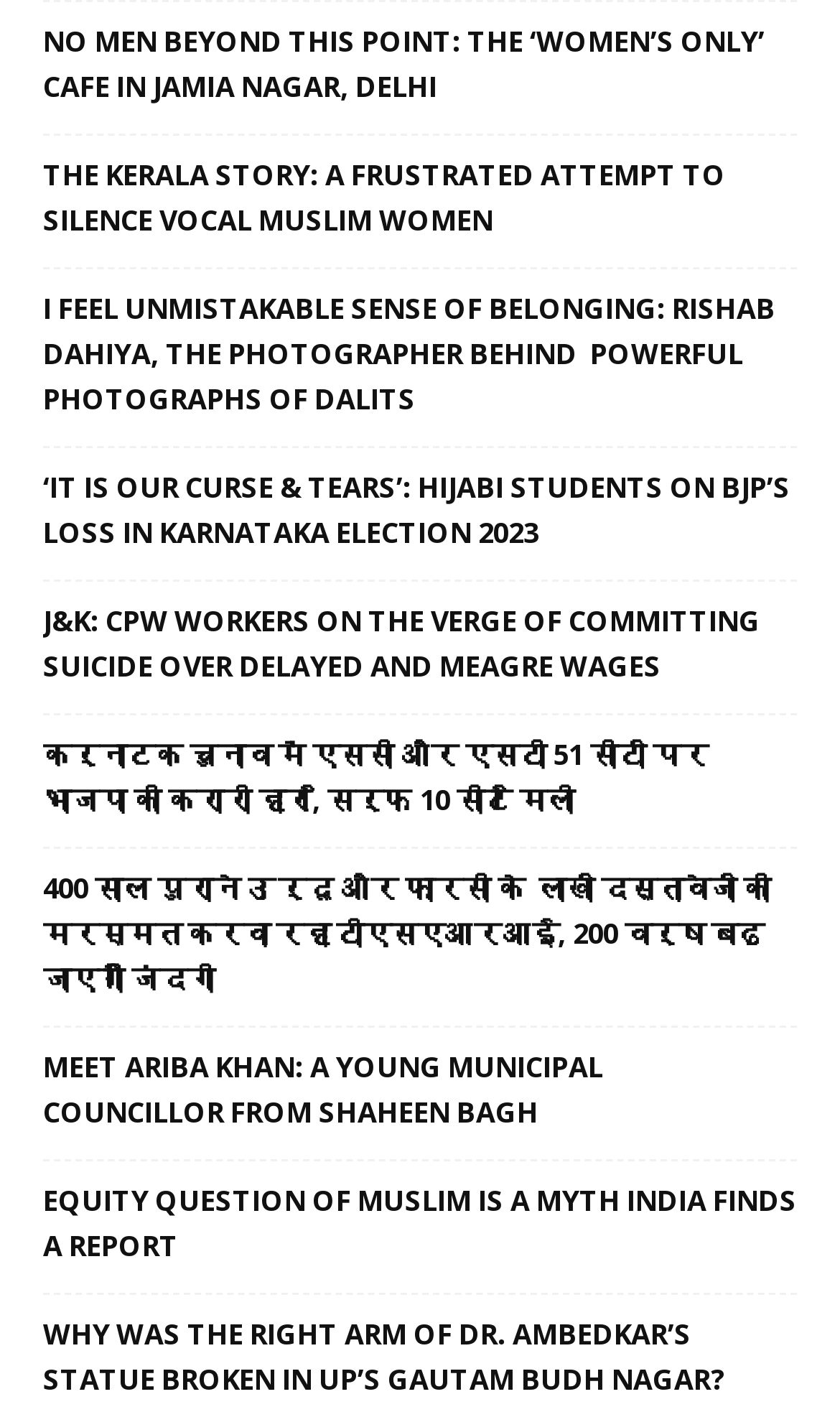Kindly determine the bounding box coordinates of the area that needs to be clicked to fulfill this instruction: "View the powerful photographs of Dalits by Rishab Dahiya".

[0.051, 0.204, 0.949, 0.3]